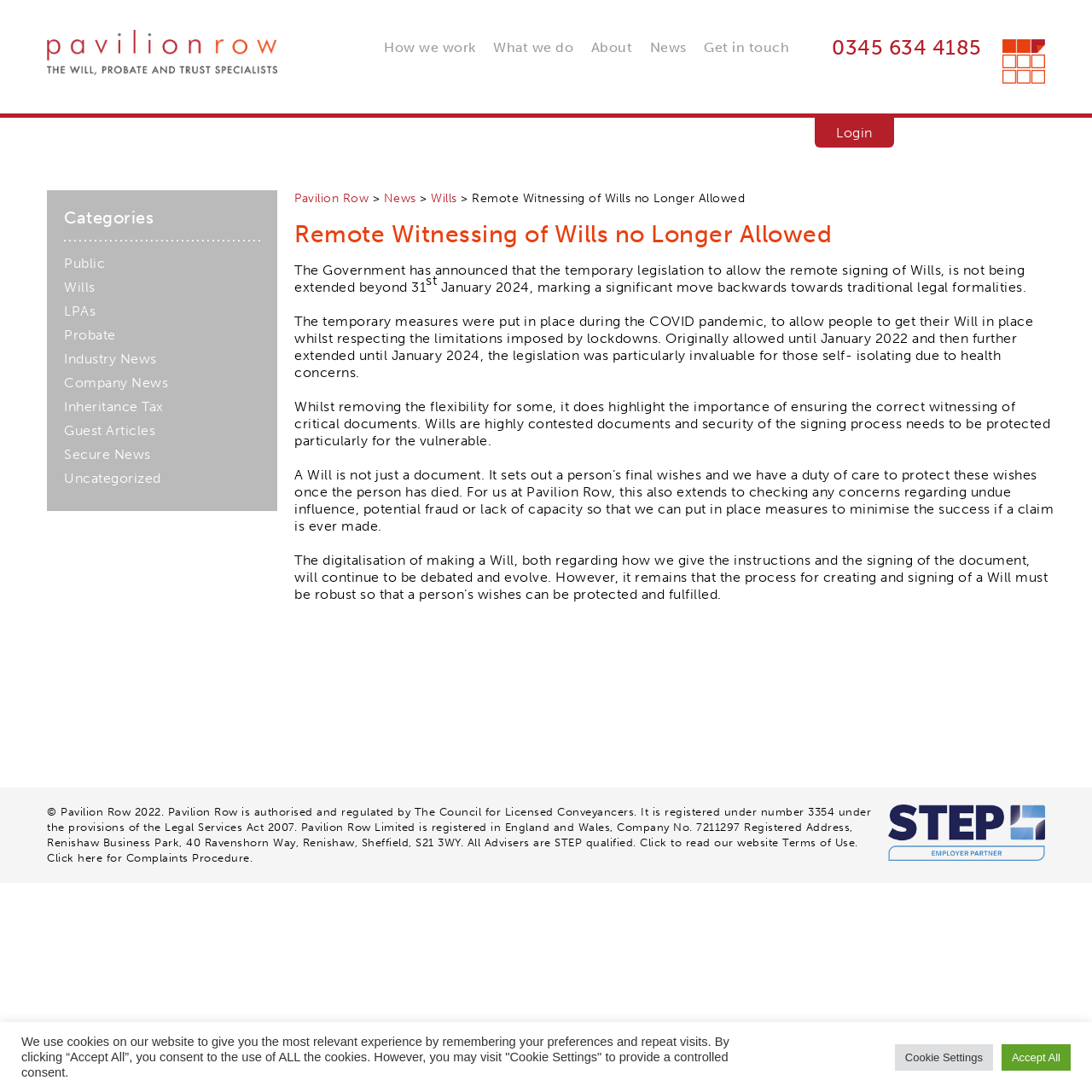What is the registration number of Pavilion Row Limited?
Using the visual information, respond with a single word or phrase.

7211297